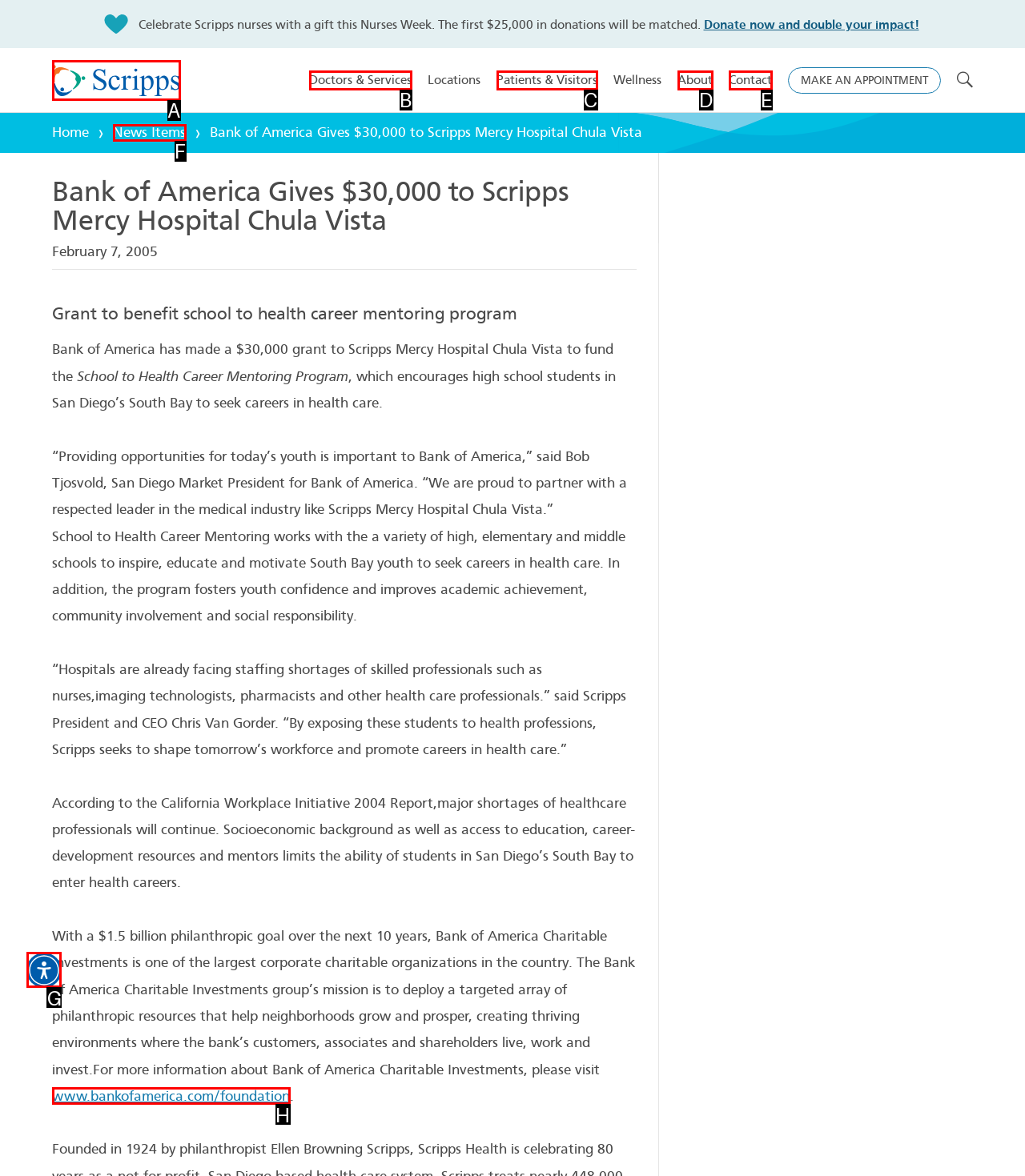Select the UI element that should be clicked to execute the following task: Click the 'Accessibility Menu' button
Provide the letter of the correct choice from the given options.

G